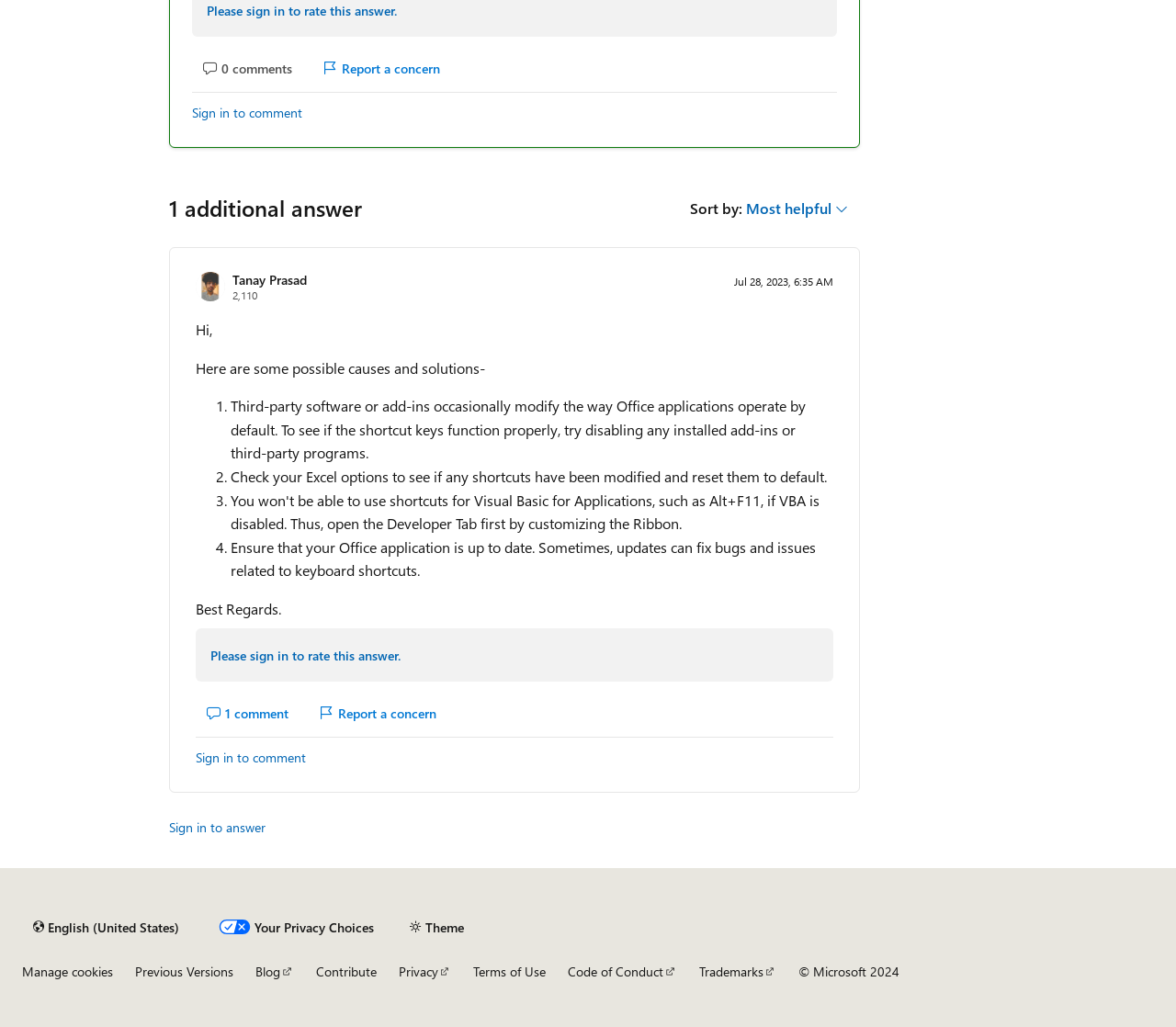Please find the bounding box coordinates of the element's region to be clicked to carry out this instruction: "Report a concern".

[0.265, 0.05, 0.384, 0.082]